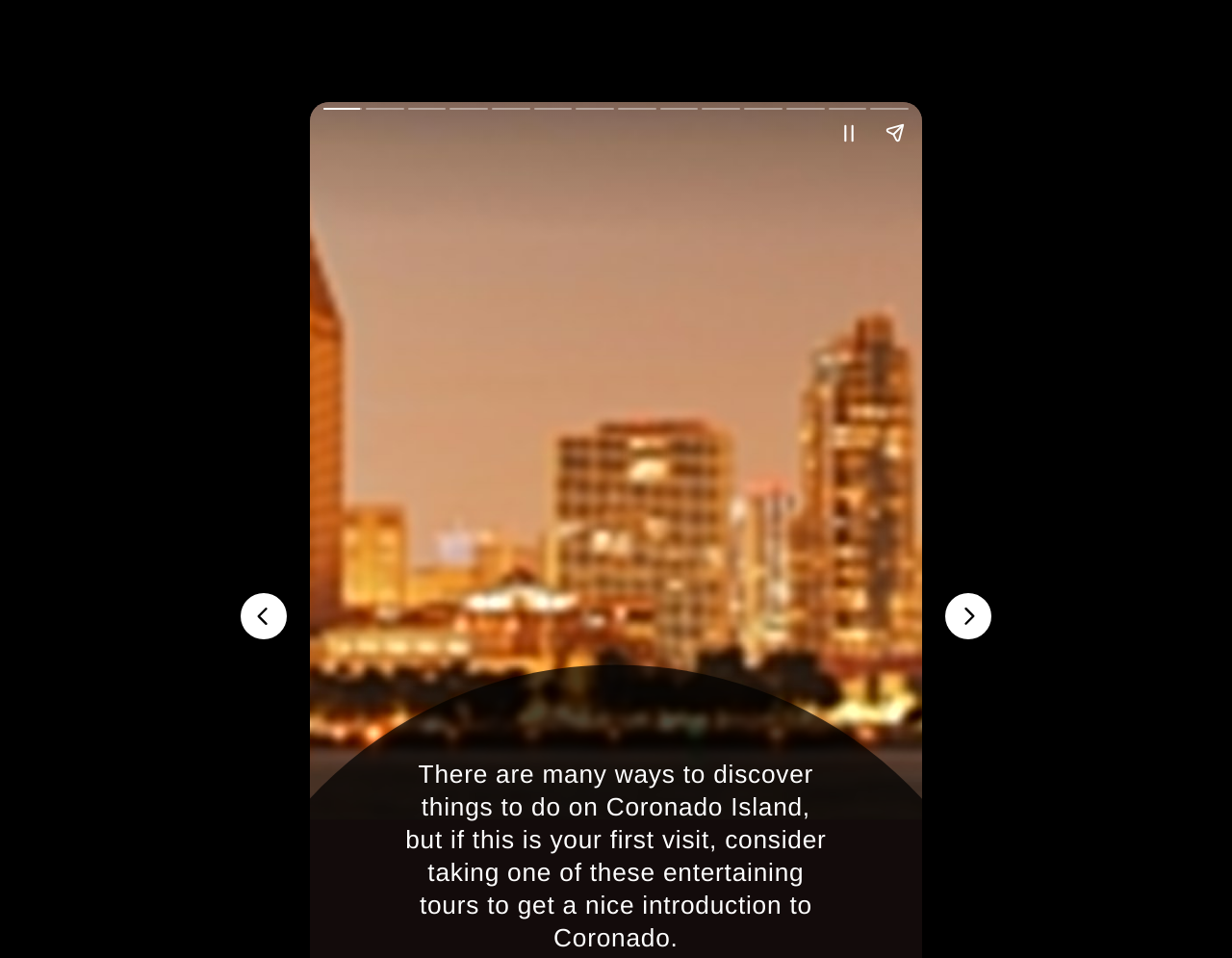Using the given description, provide the bounding box coordinates formatted as (top-left x, top-left y, bottom-right x, bottom-right y), with all values being floating point numbers between 0 and 1. Description: aria-label="Next page"

[0.767, 0.619, 0.805, 0.667]